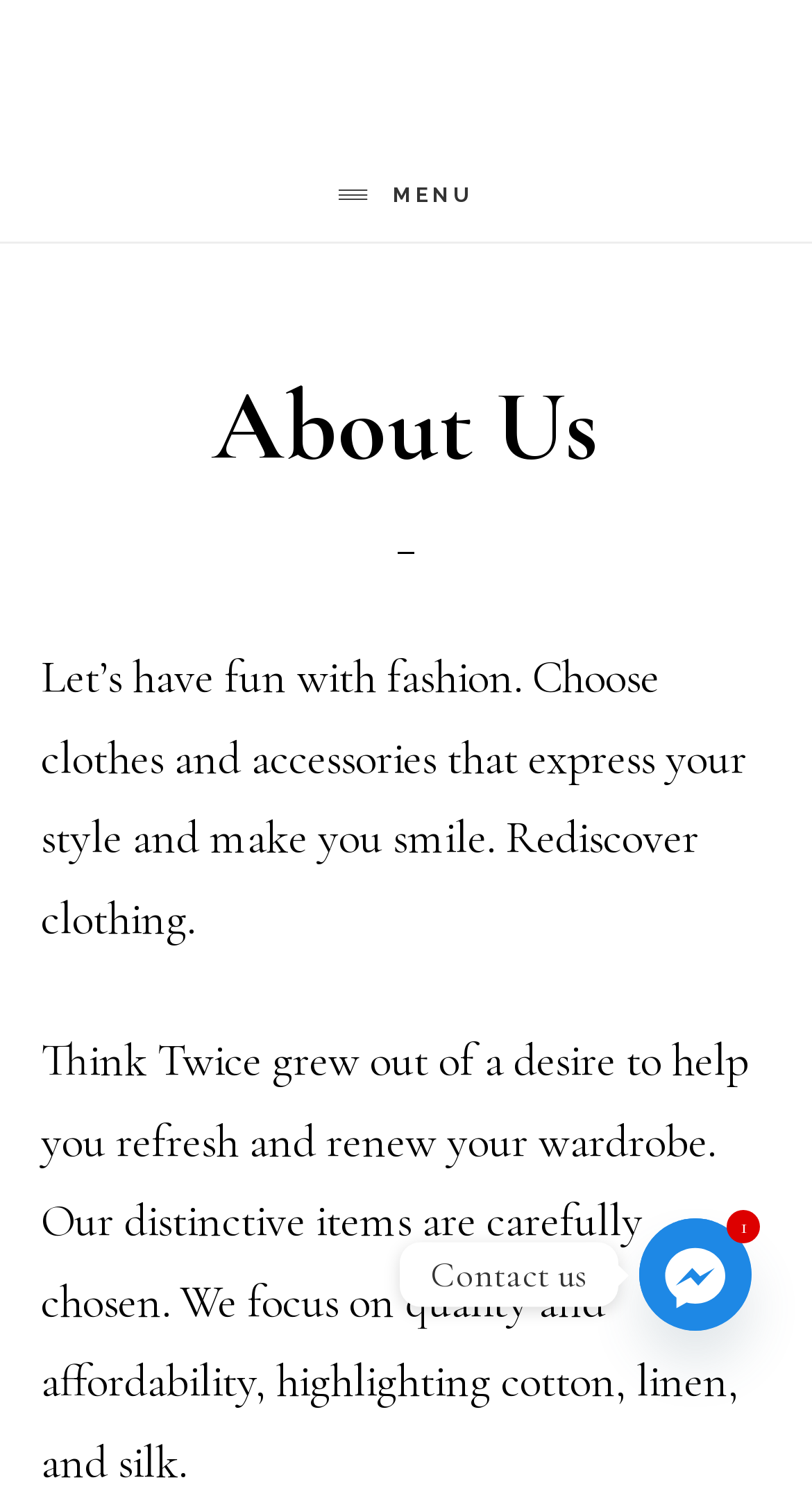What is the name of the company?
By examining the image, provide a one-word or phrase answer.

THINK TWICE CANADA